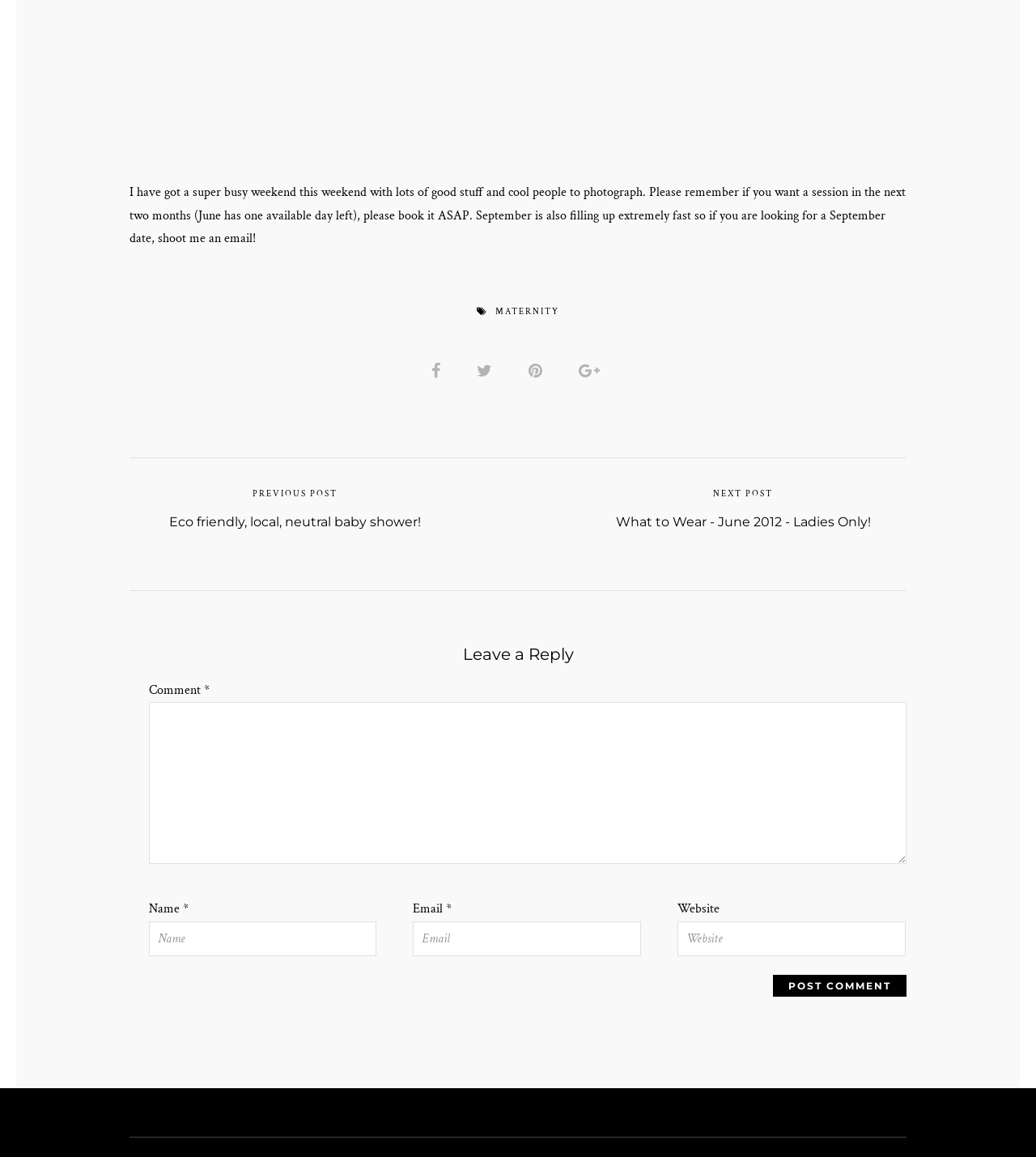What is the purpose of the textbox with the label 'Email *'?
Provide an in-depth and detailed explanation in response to the question.

The textbox with the label 'Email *' is required and has a description 'email-notes', which suggests that it is meant for the user to enter their email address, likely for the purpose of commenting or contacting the photographer.